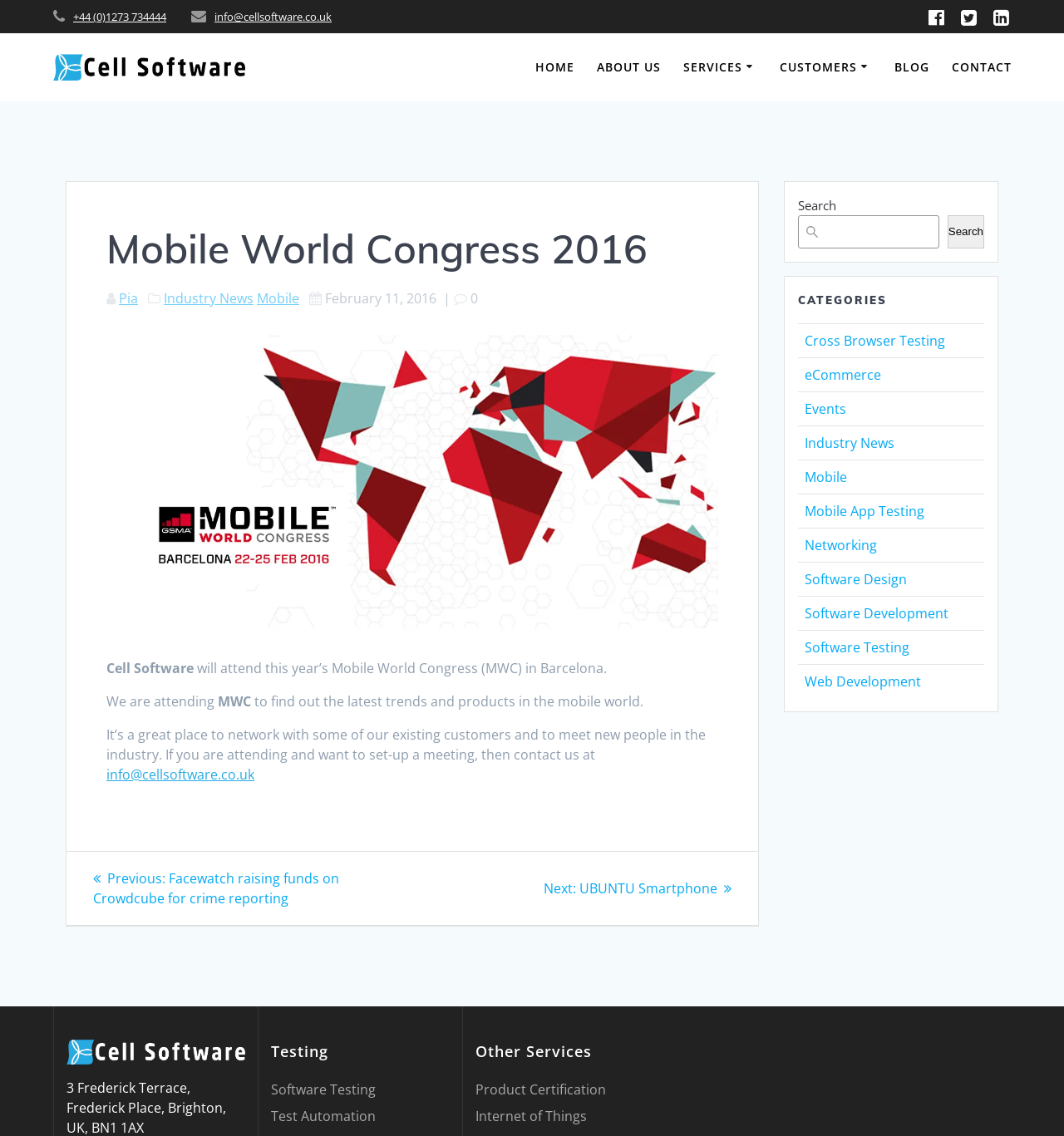Provide a thorough description of this webpage.

The webpage is about Cell Software, a company that provides software testing, development, and design services. At the top of the page, there are several links to contact information, including a phone number and email address. Below that, there are social media links and a navigation menu with links to different sections of the website, such as "Home", "About Us", "Services", "Customers", "Blog", and "Contact".

The main content of the page is an announcement about Cell Software attending the Mobile World Congress (MWC) in Barcelona. The text explains that the company is attending the event to learn about the latest trends and products in the mobile world and to network with existing and potential customers.

To the right of the main content, there is a sidebar with several sections. The top section is a search bar with a search button. Below that, there is a list of categories, including "Cross Browser Testing", "eCommerce", "Events", and others. Each category has a link to a related page.

Further down the sidebar, there are links to other services offered by Cell Software, including "Software Testing", "Test Automation", "Product Certification", and "Internet of Things". At the very bottom of the sidebar, there is a Cell Software logo.

At the bottom of the page, there is a section for post navigation, with links to previous and next posts. The previous post is about Facewatch raising funds on Crowdcube for crime reporting, and the next post is about UBUNTU Smartphone.